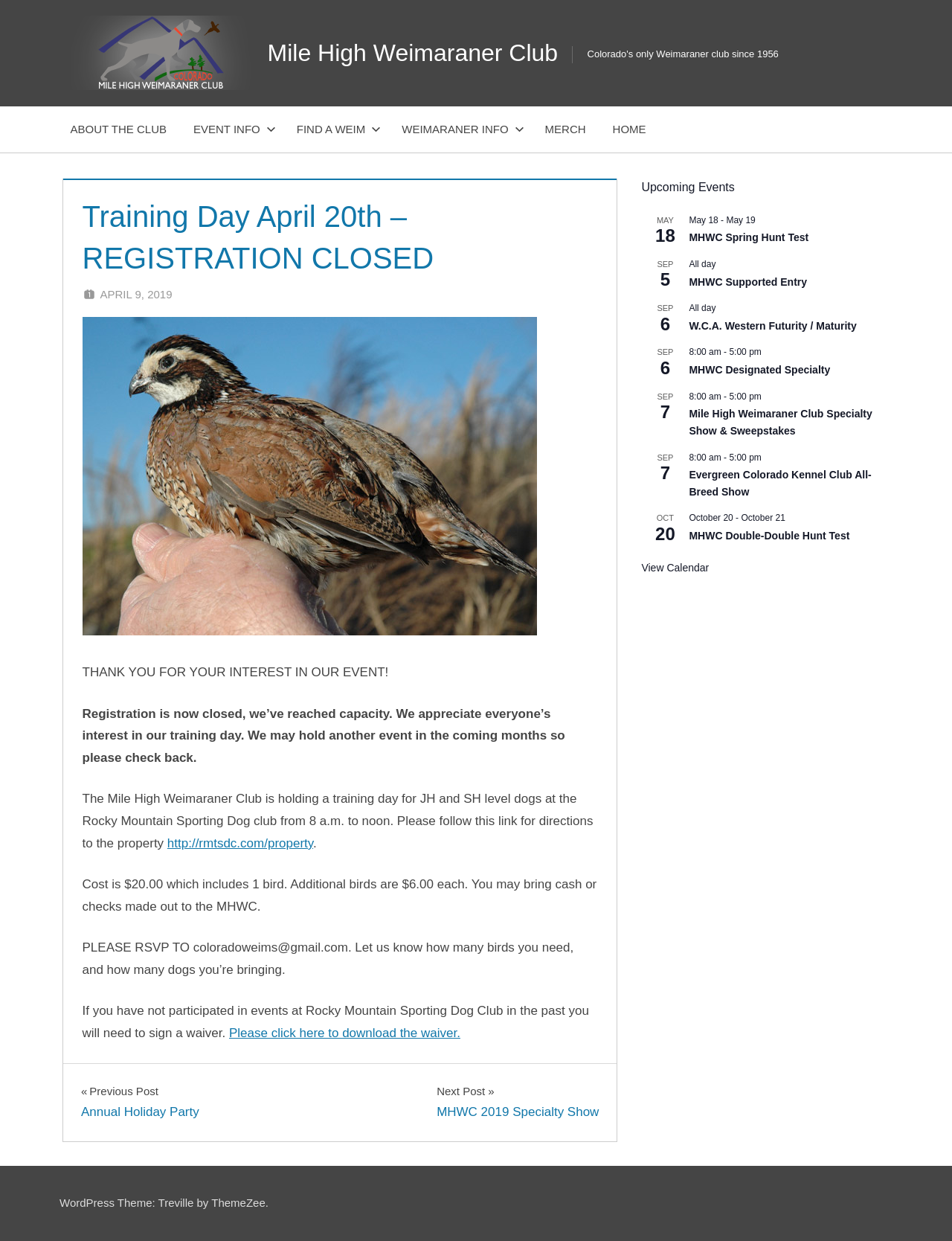Can you provide the bounding box coordinates for the element that should be clicked to implement the instruction: "Click the 'Mile High Weimaraner Club' link at the top"?

[0.072, 0.01, 0.268, 0.075]